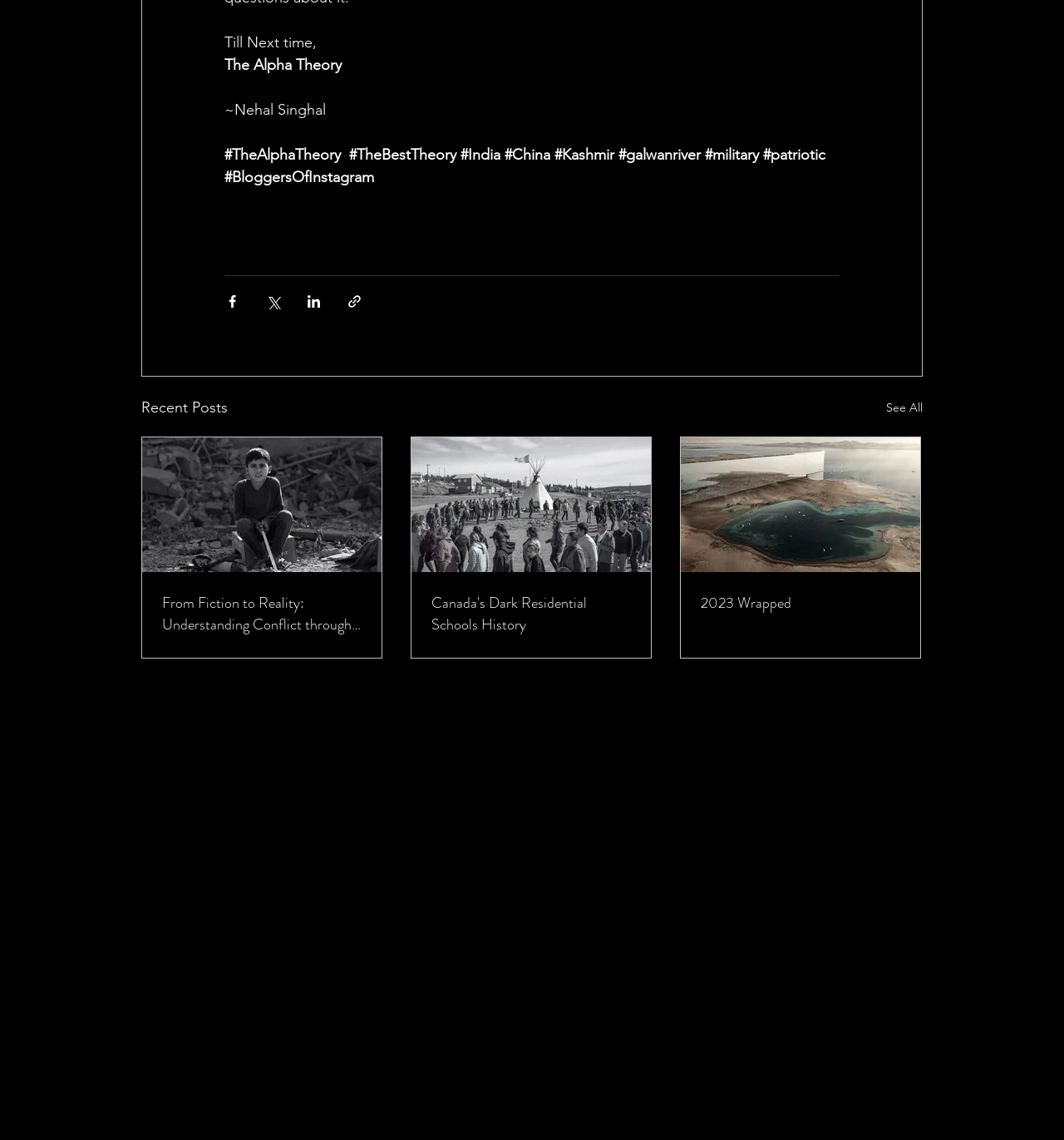Locate the bounding box coordinates of the area you need to click to fulfill this instruction: 'Read the article about From Fiction to Reality'. The coordinates must be in the form of four float numbers ranging from 0 to 1: [left, top, right, bottom].

[0.152, 0.519, 0.34, 0.557]